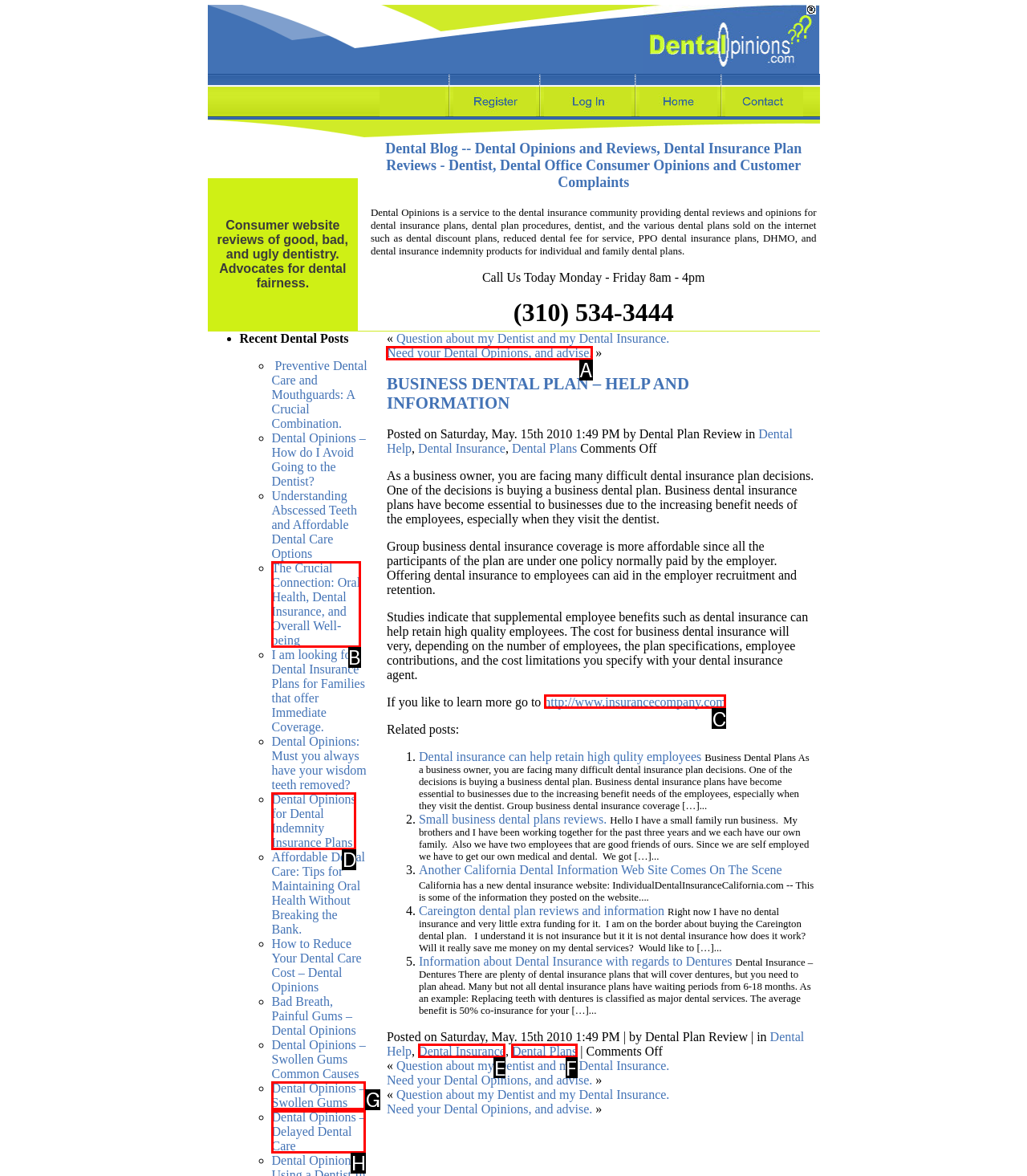Tell me which one HTML element best matches the description: Dental Insurance Answer with the option's letter from the given choices directly.

E